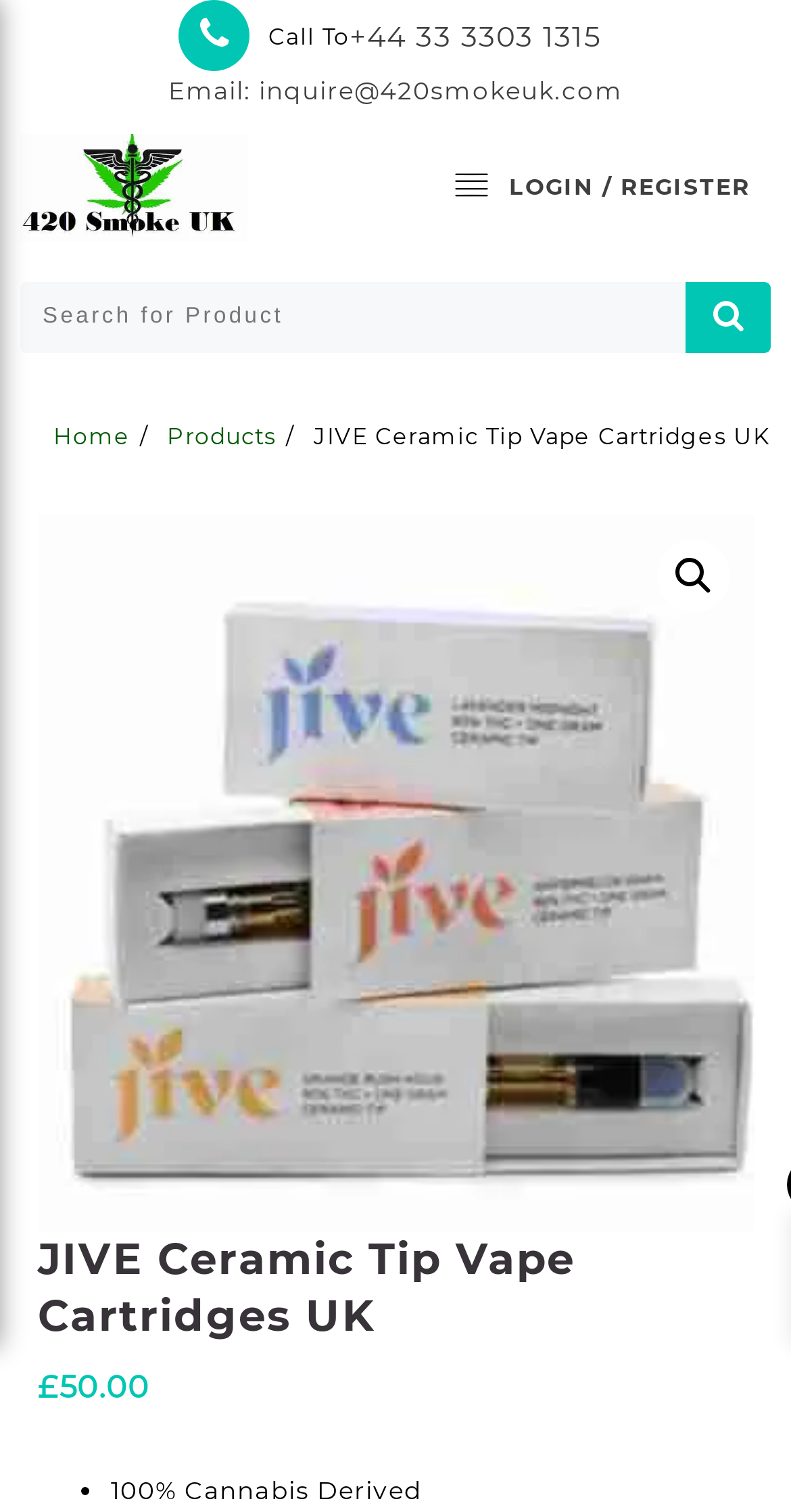Bounding box coordinates should be in the format (top-left x, top-left y, bottom-right x, bottom-right y) and all values should be floating point numbers between 0 and 1. Determine the bounding box coordinate for the UI element described as: +44 33 3303 1315

[0.442, 0.01, 0.76, 0.037]